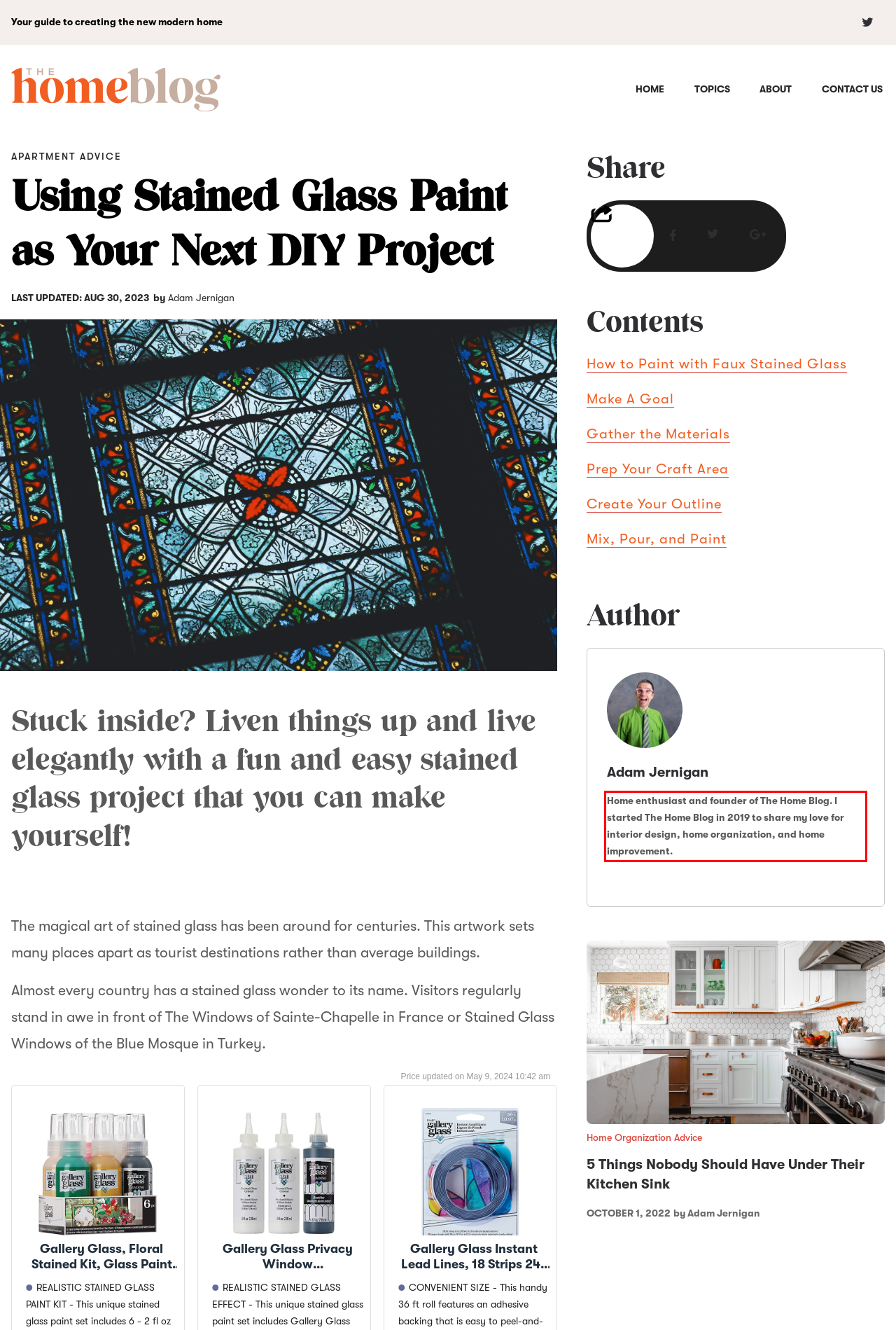You are presented with a screenshot containing a red rectangle. Extract the text found inside this red bounding box.

Home enthusiast and founder of The Home Blog. I started The Home Blog in 2019 to share my love for interior design, home organization, and home improvement.